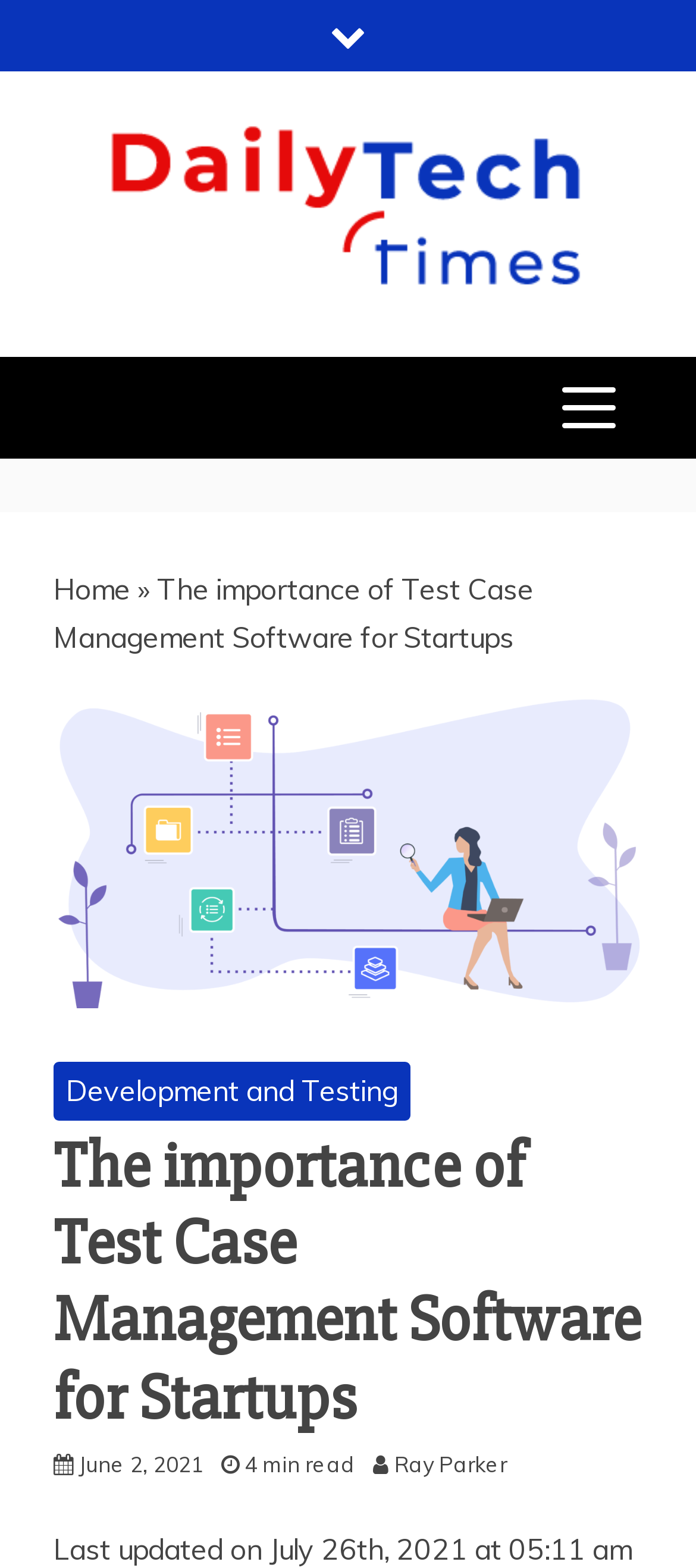What is the category of the article?
Look at the image and respond with a one-word or short phrase answer.

Development and Testing